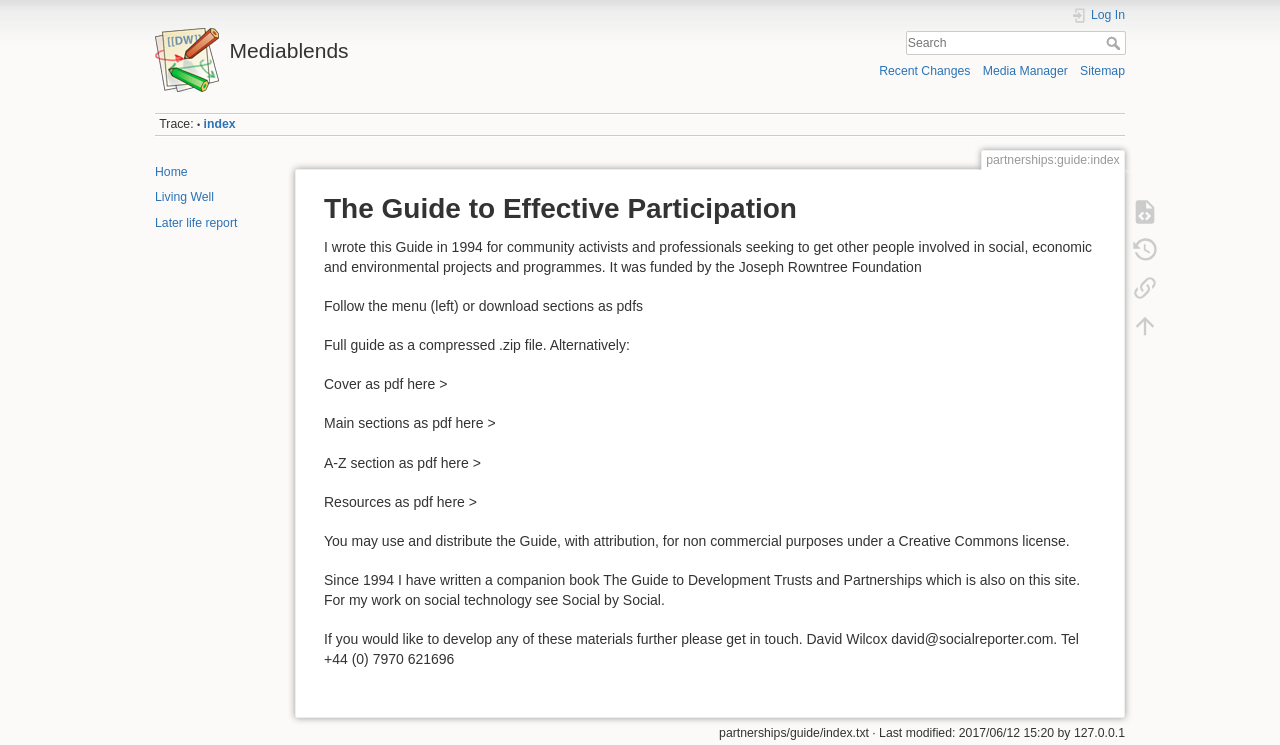What is the title of the guide?
From the image, respond using a single word or phrase.

The Guide to Effective Participation